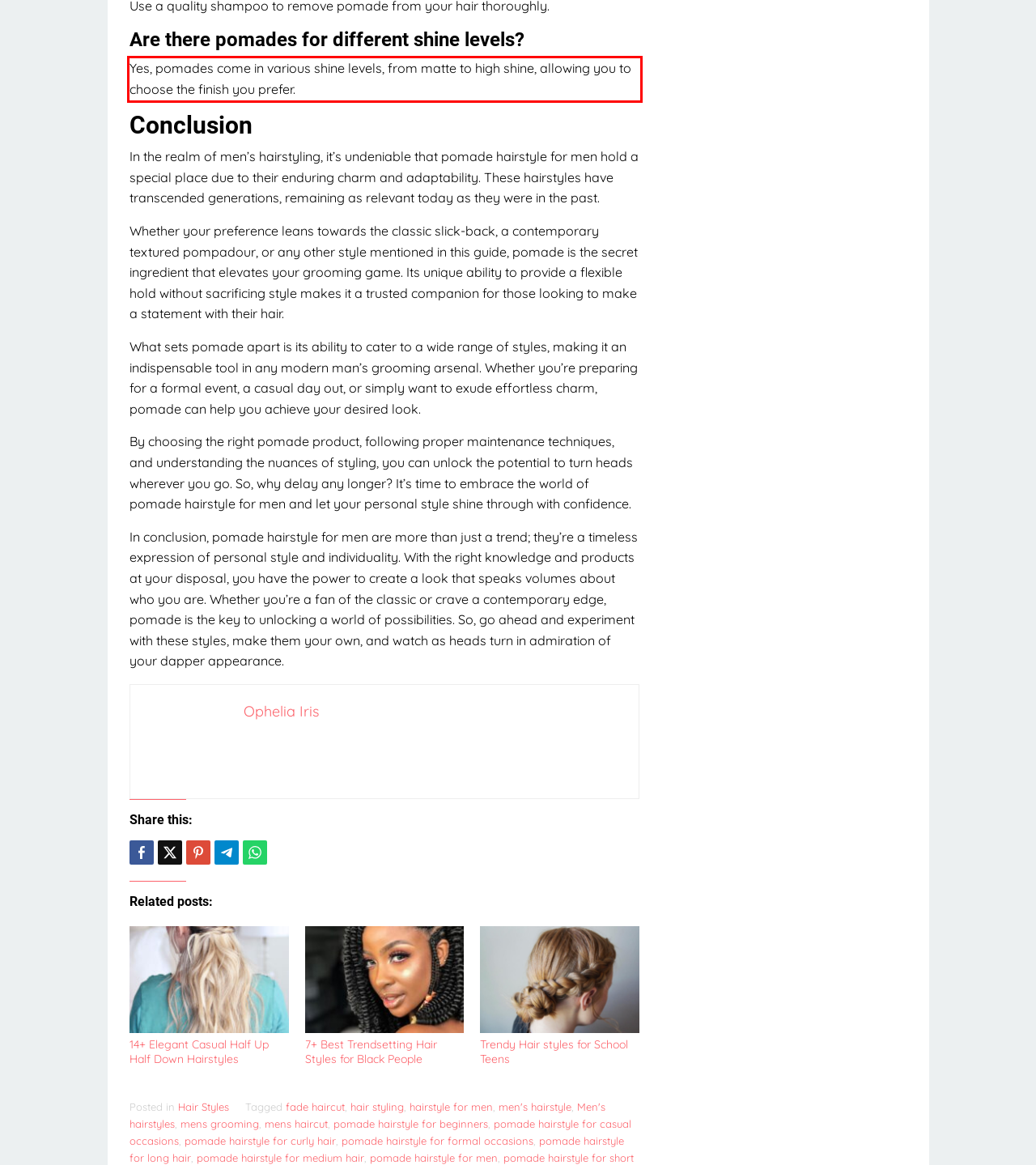Please identify and extract the text content from the UI element encased in a red bounding box on the provided webpage screenshot.

Yes, pomades come in various shine levels, from matte to high shine, allowing you to choose the finish you prefer.